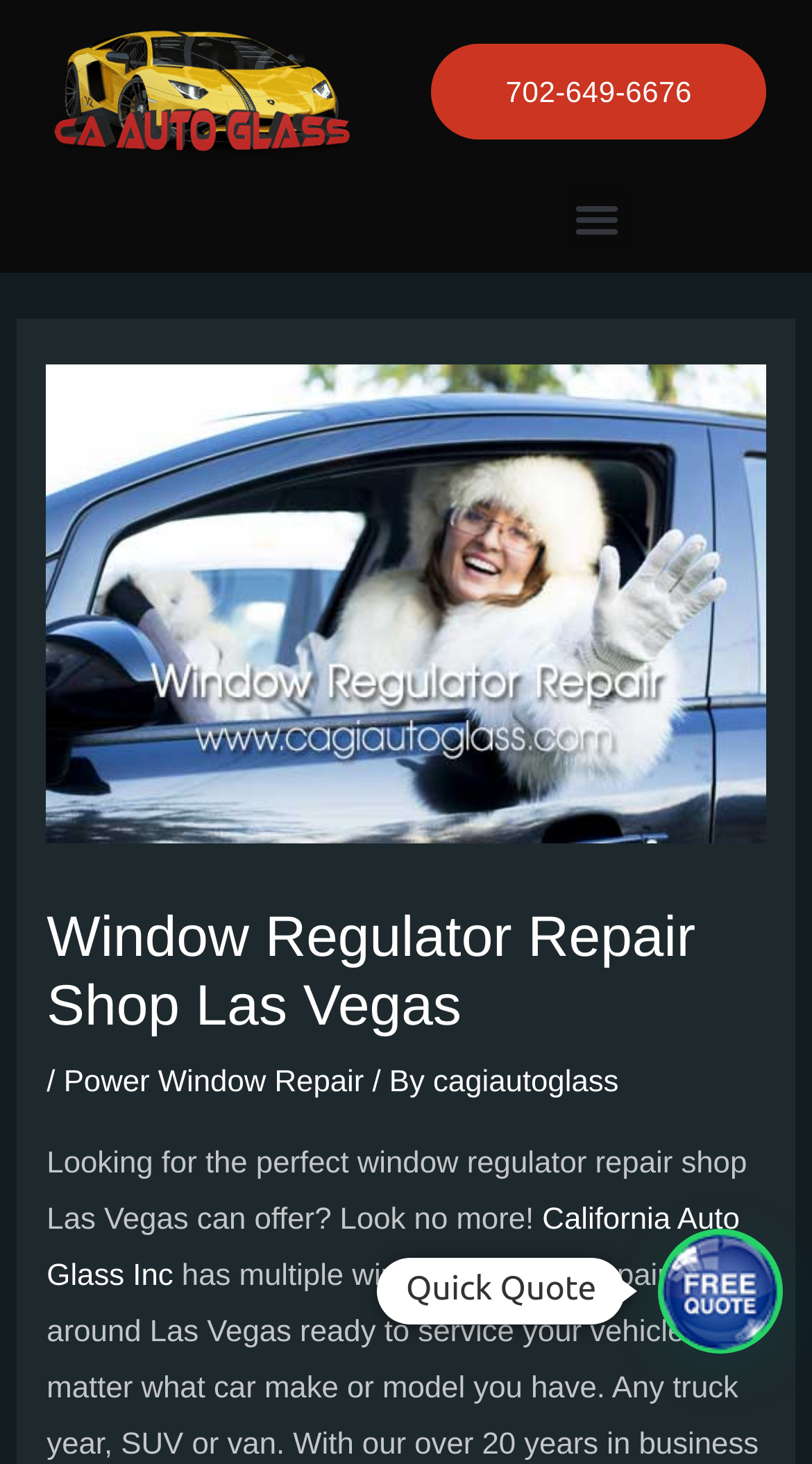For the following element description, predict the bounding box coordinates in the format (top-left x, top-left y, bottom-right x, bottom-right y). All values should be floating point numbers between 0 and 1. Description: Power Window Repair

[0.078, 0.728, 0.448, 0.751]